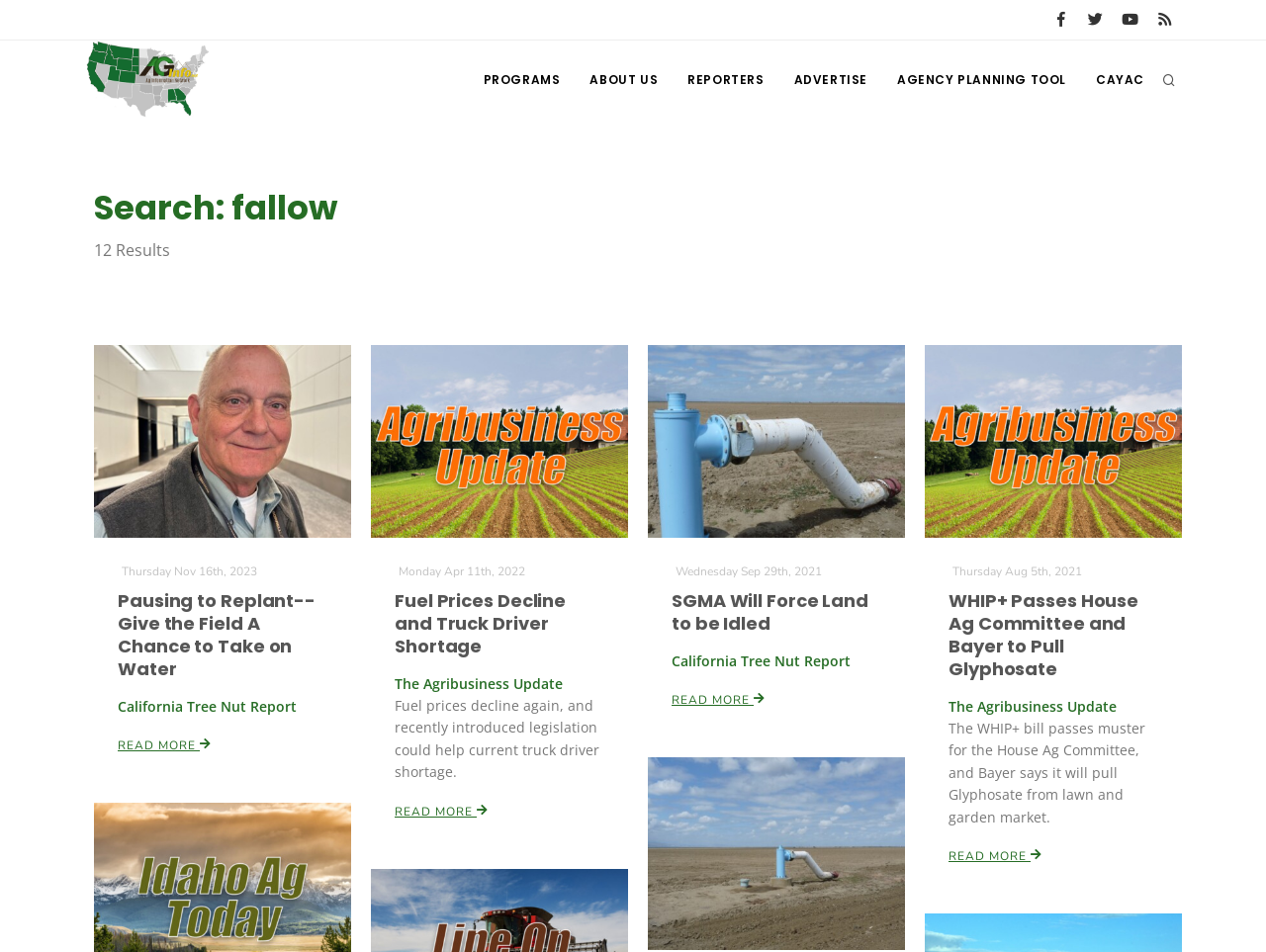Determine the bounding box coordinates of the clickable area required to perform the following instruction: "Click on California Ag Today". The coordinates should be represented as four float numbers between 0 and 1: [left, top, right, bottom].

[0.2, 0.739, 0.302, 0.759]